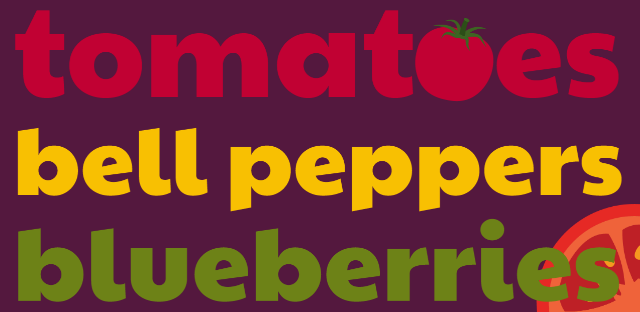What theme is associated with this graphic?
Please respond to the question with a detailed and thorough explanation.

The caption suggests that the graphic could be associated with themes of healthy eating, farm-fresh produce, or a lively culinary experience, appealing to audiences who value sustainability and flavor in their food choices.